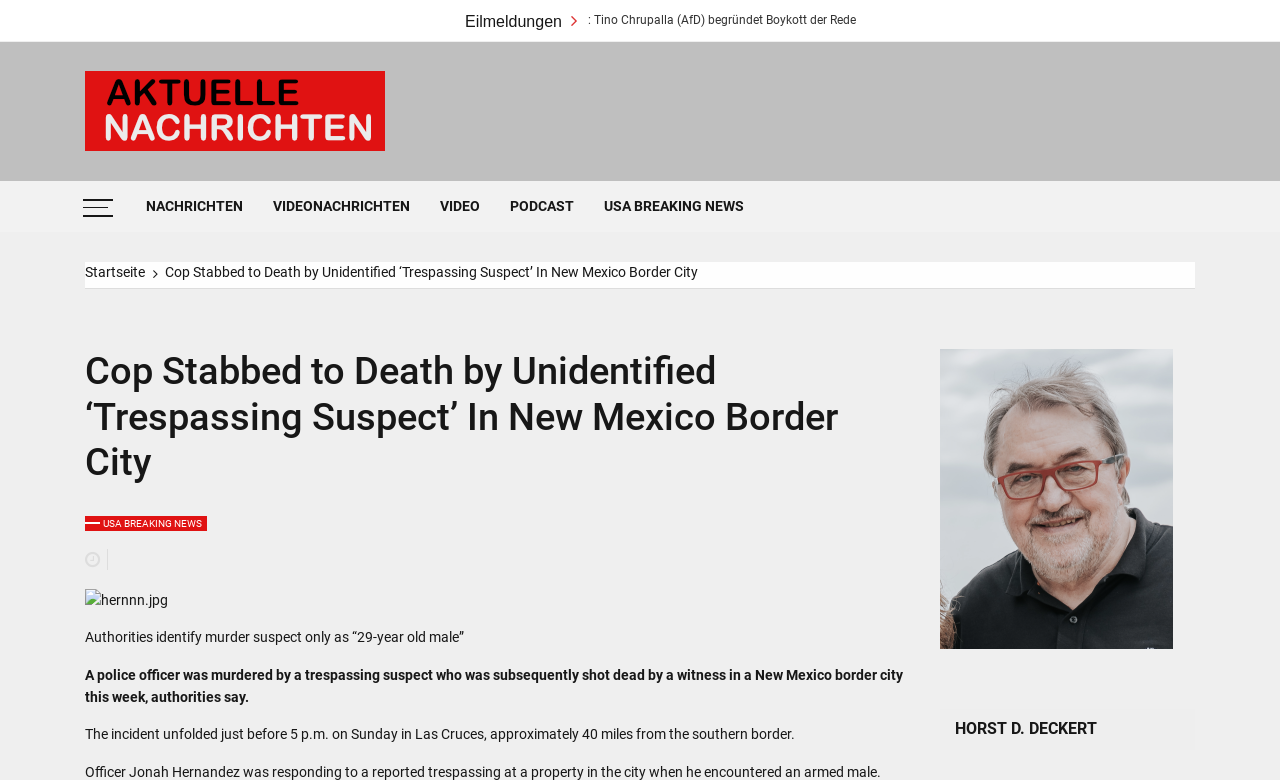What is the first link on the webpage?
Refer to the image and provide a one-word or short phrase answer.

Eilmeldungen